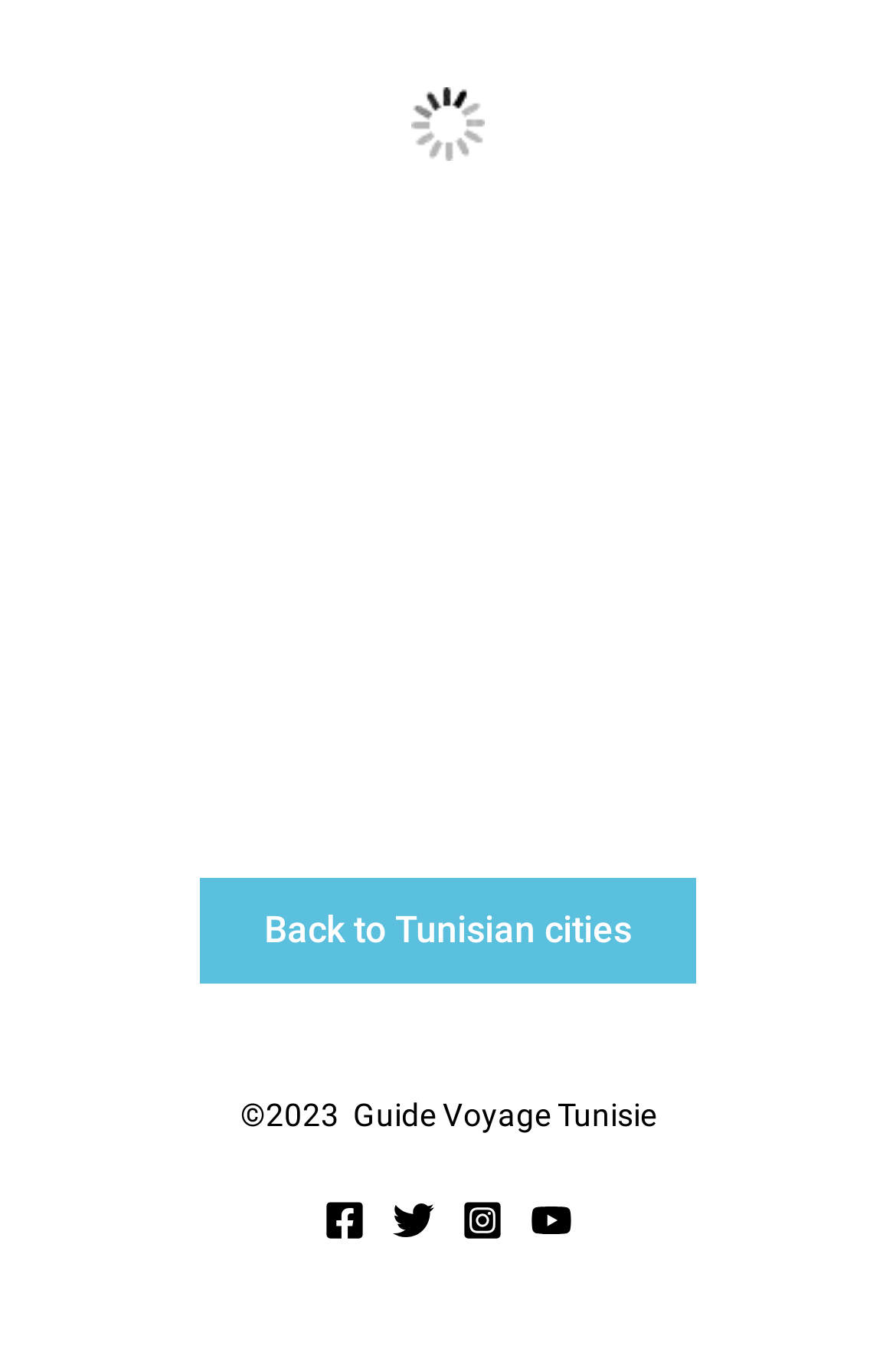What is the position of the Facebook link?
Please provide a comprehensive answer based on the information in the image.

I compared the y1 and y2 coordinates of the Facebook and Twitter links and found that the Facebook link has smaller y1 and y2 values, which means it is above the Twitter link.